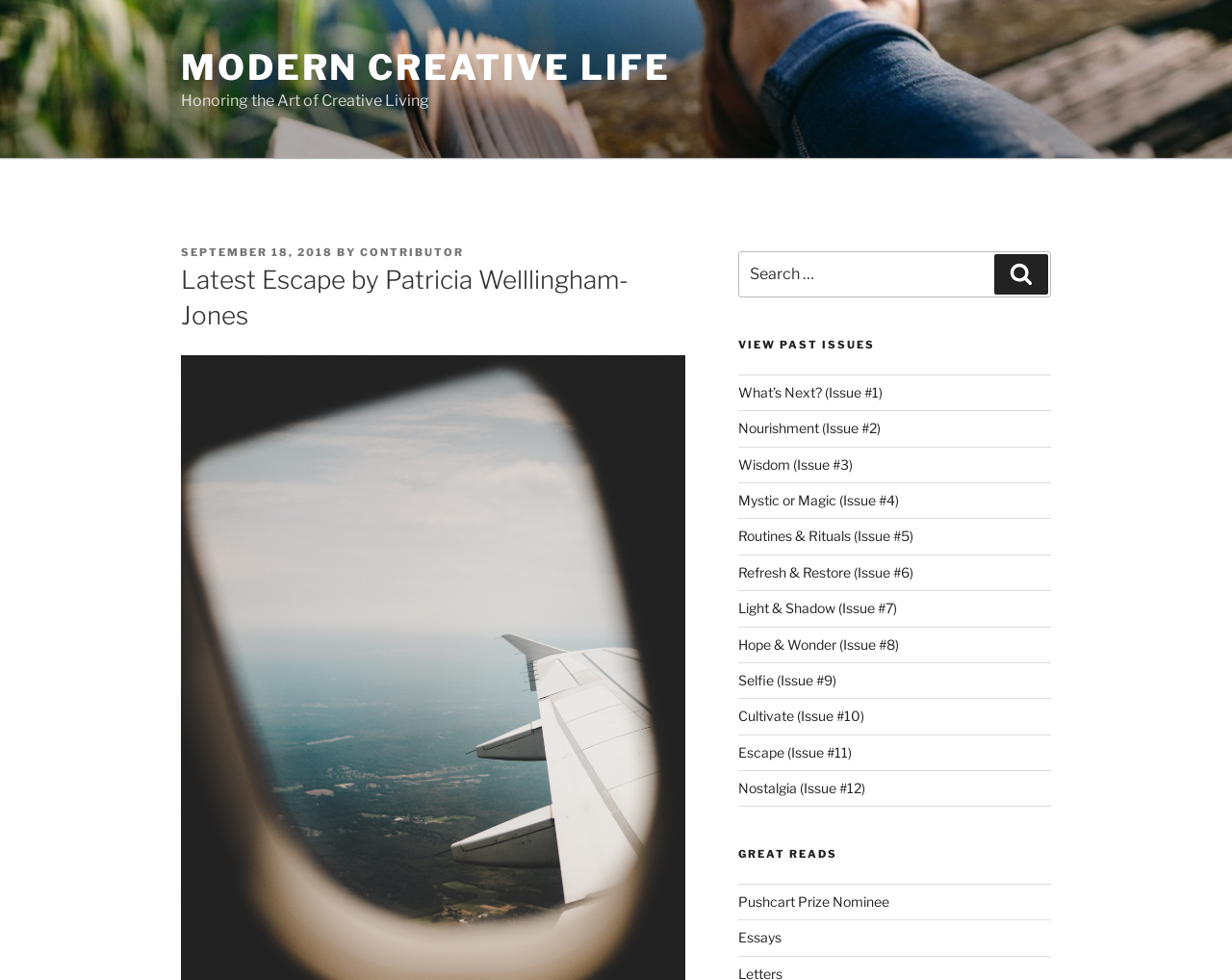How many past issues are available?
Examine the image and give a concise answer in one word or a short phrase.

12